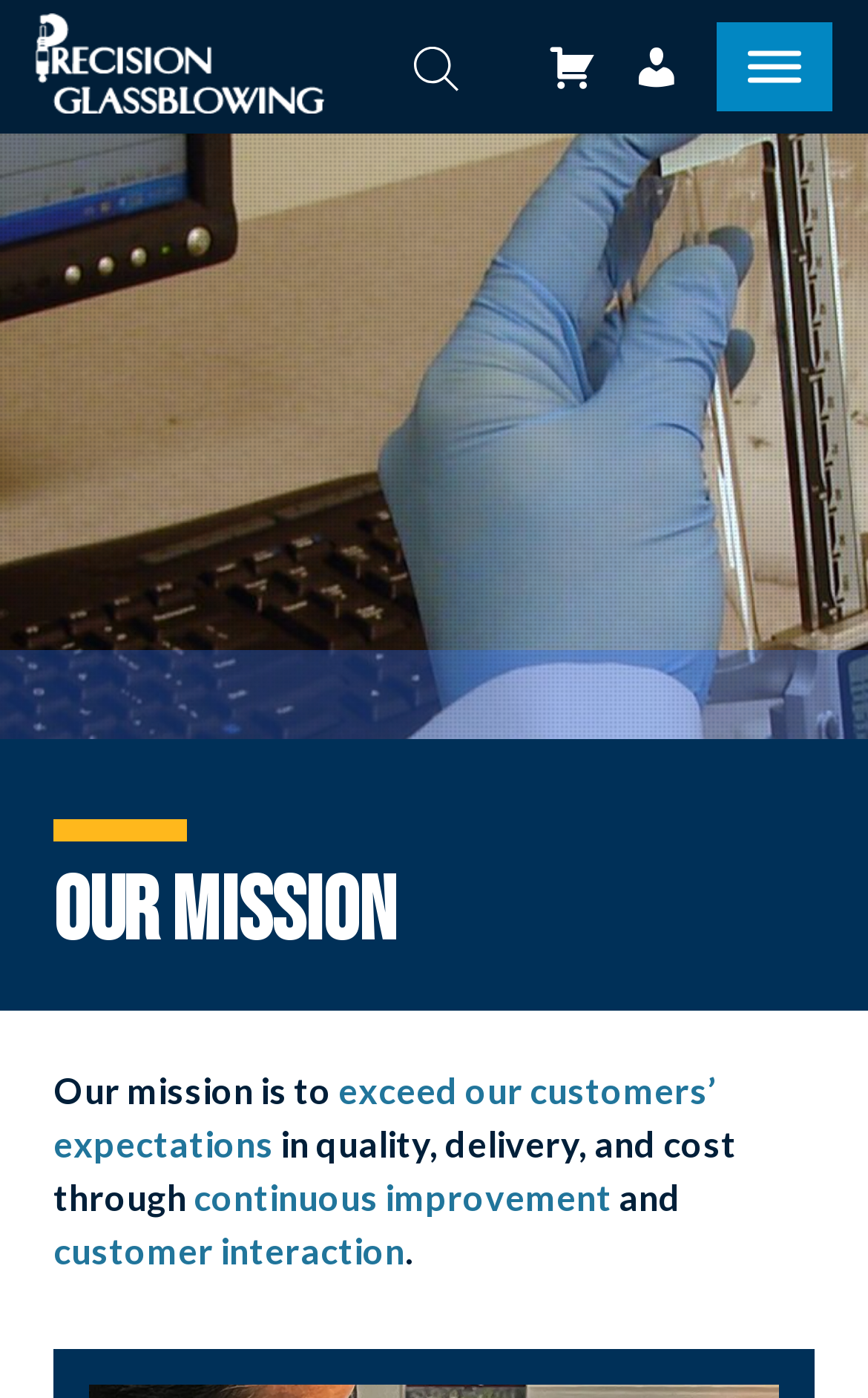Create a detailed summary of the webpage's content and design.

The webpage is about Precision Glassblowing's mission. At the top, there is a navigation menu with a logotype image on the left and three links on the right: "Go to Shopping Cart", "Go to Account", and a toggle menu button. Below the navigation menu, there is a large header section that spans the entire width of the page. 

In the header section, there is a prominent heading "Our Mission" followed by a paragraph of text that describes the company's mission. The text is divided into several parts, with some words and phrases highlighted as links, such as "exceed our customers’ expectations", "continuous improvement", and "customer interaction". The mission statement is to exceed customer expectations in quality, delivery, and cost through continuous improvement and customer interaction.

There is also an image on the top right corner of the page, but its content is not described. Overall, the webpage has a simple and clean layout, with a clear focus on conveying the company's mission and values.